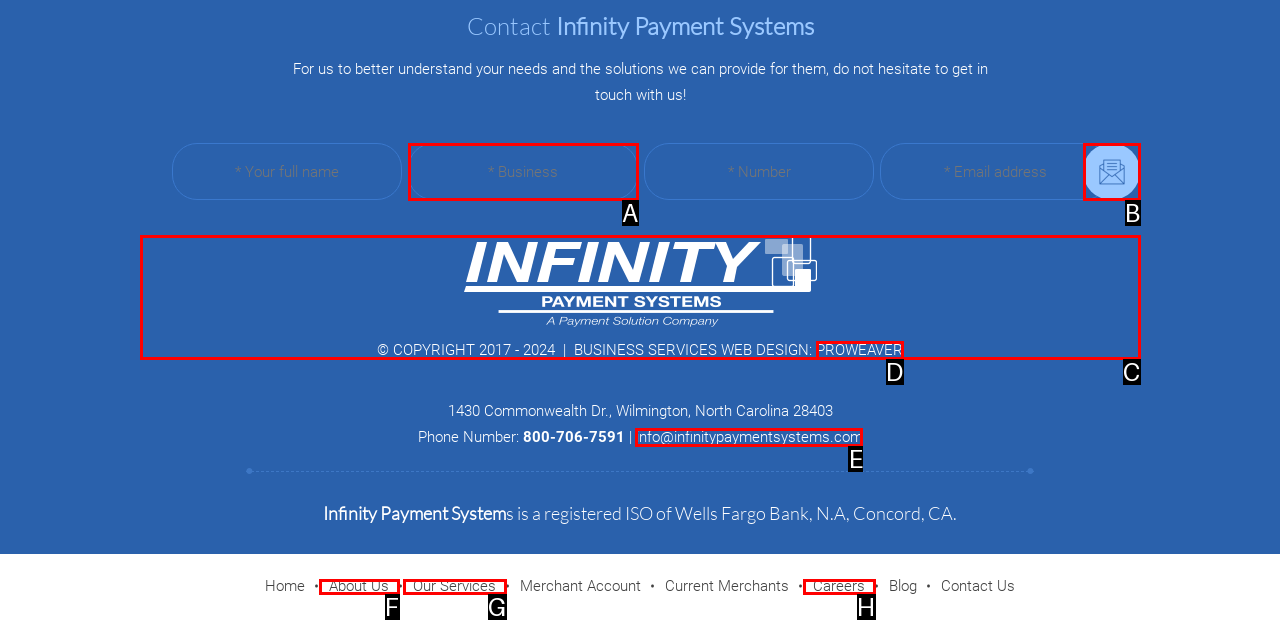Refer to the description: cipubgroup@gmail.com and choose the option that best fits. Provide the letter of that option directly from the options.

None